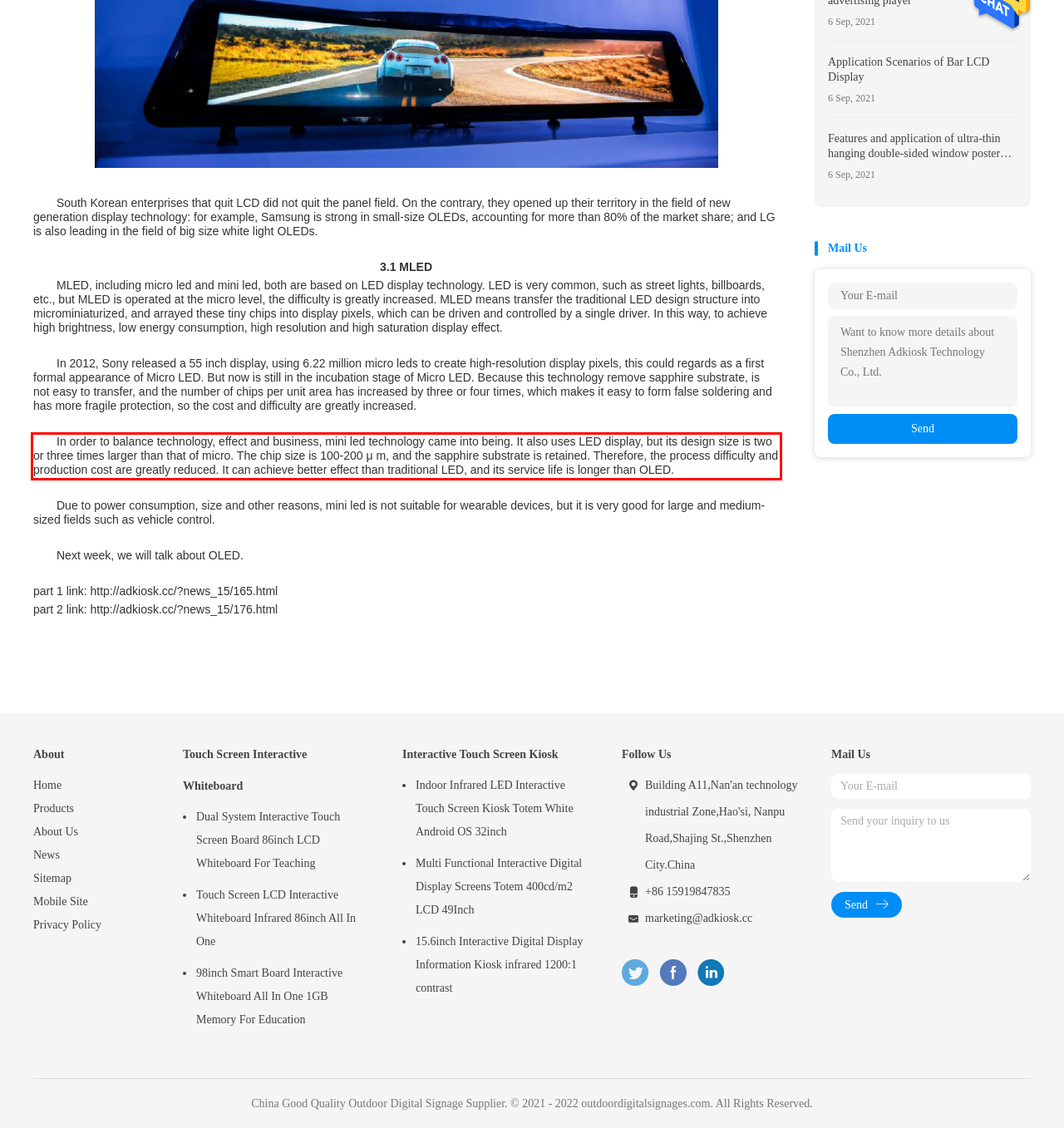In the screenshot of the webpage, find the red bounding box and perform OCR to obtain the text content restricted within this red bounding box.

In order to balance technology, effect and business, mini led technology came into being. It also uses LED display, but its design size is two or three times larger than that of micro. The chip size is 100-200 μ m, and the sapphire substrate is retained. Therefore, the process difficulty and production cost are greatly reduced. It can achieve better effect than traditional LED, and its service life is longer than OLED.